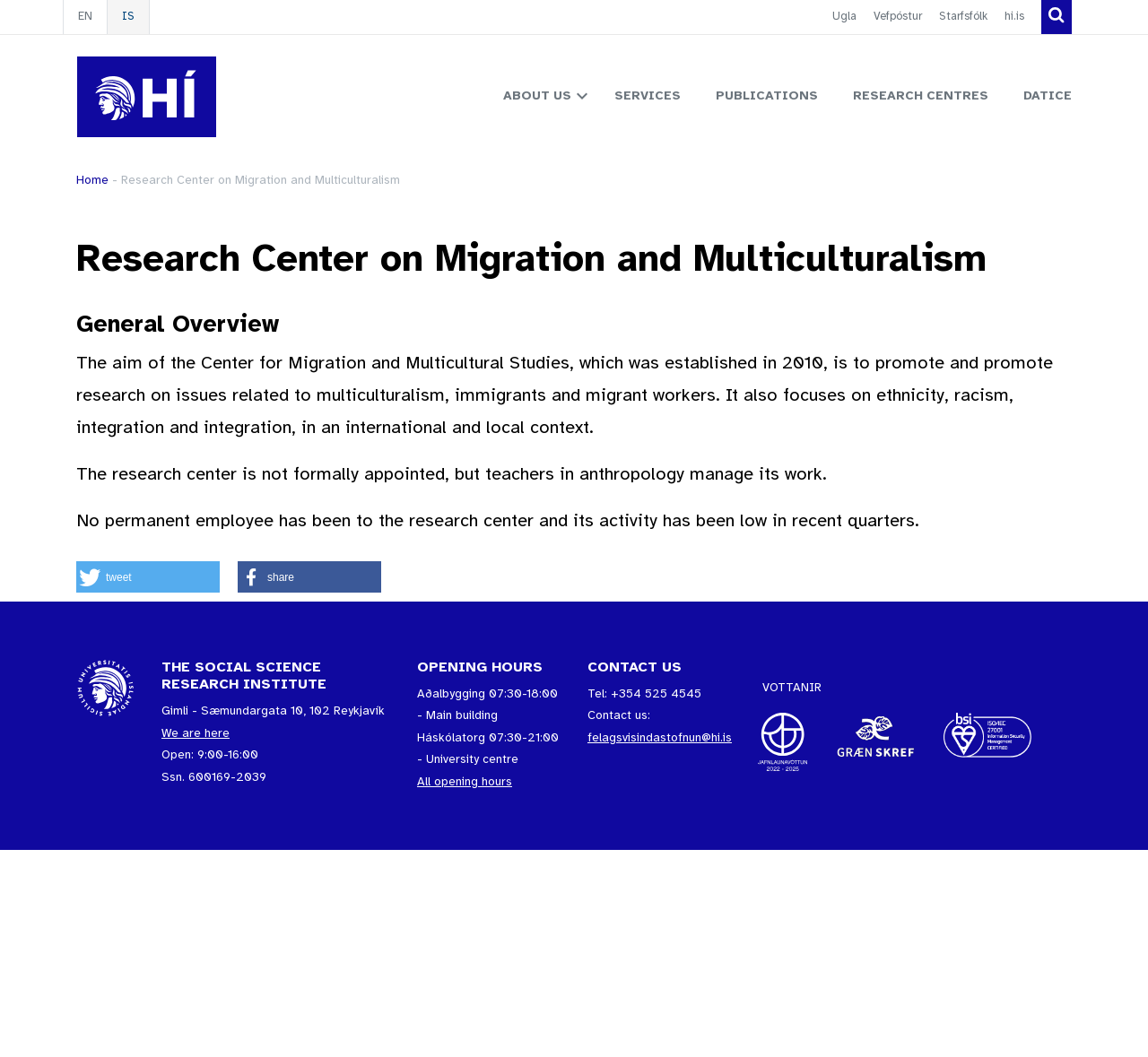Please specify the coordinates of the bounding box for the element that should be clicked to carry out this instruction: "View 'RESEARCH CENTRES'". The coordinates must be four float numbers between 0 and 1, formatted as [left, top, right, bottom].

[0.724, 0.077, 0.873, 0.107]